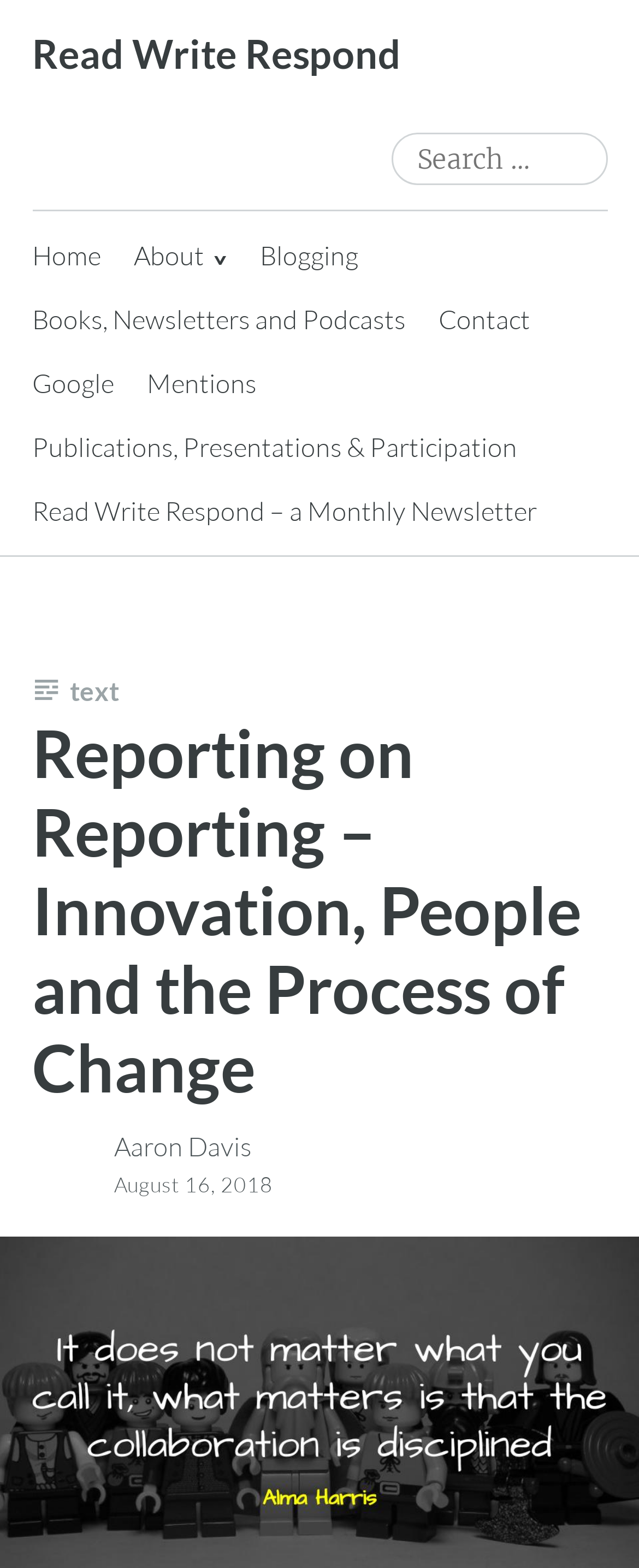What is the text next to the search box?
Please use the image to provide an in-depth answer to the question.

I looked at the search box and found the text 'Search for:' next to it, which is a label indicating the purpose of the search box.